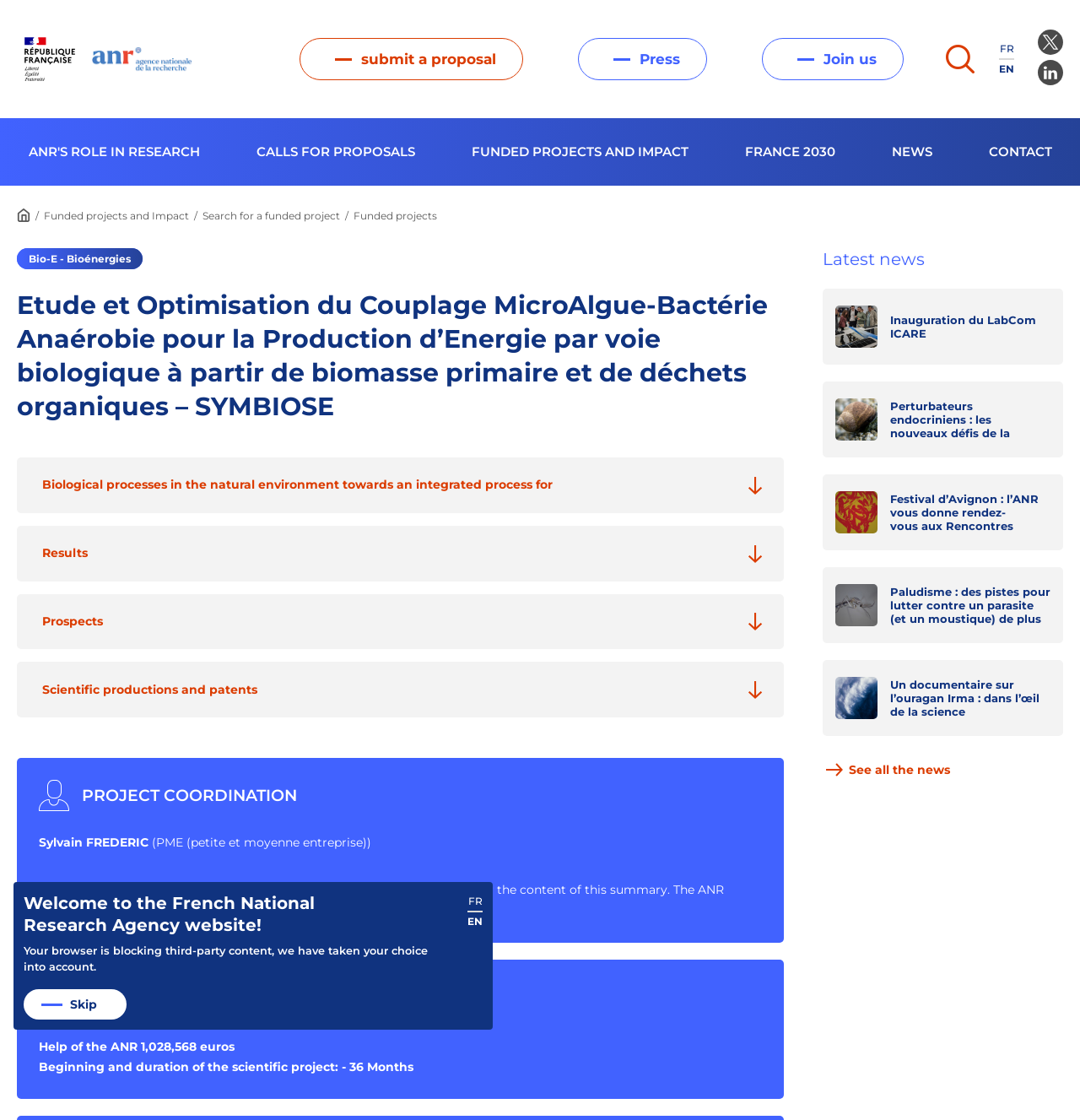Locate the bounding box coordinates of the area where you should click to accomplish the instruction: "Click the 'submit a proposal' link".

[0.277, 0.034, 0.484, 0.072]